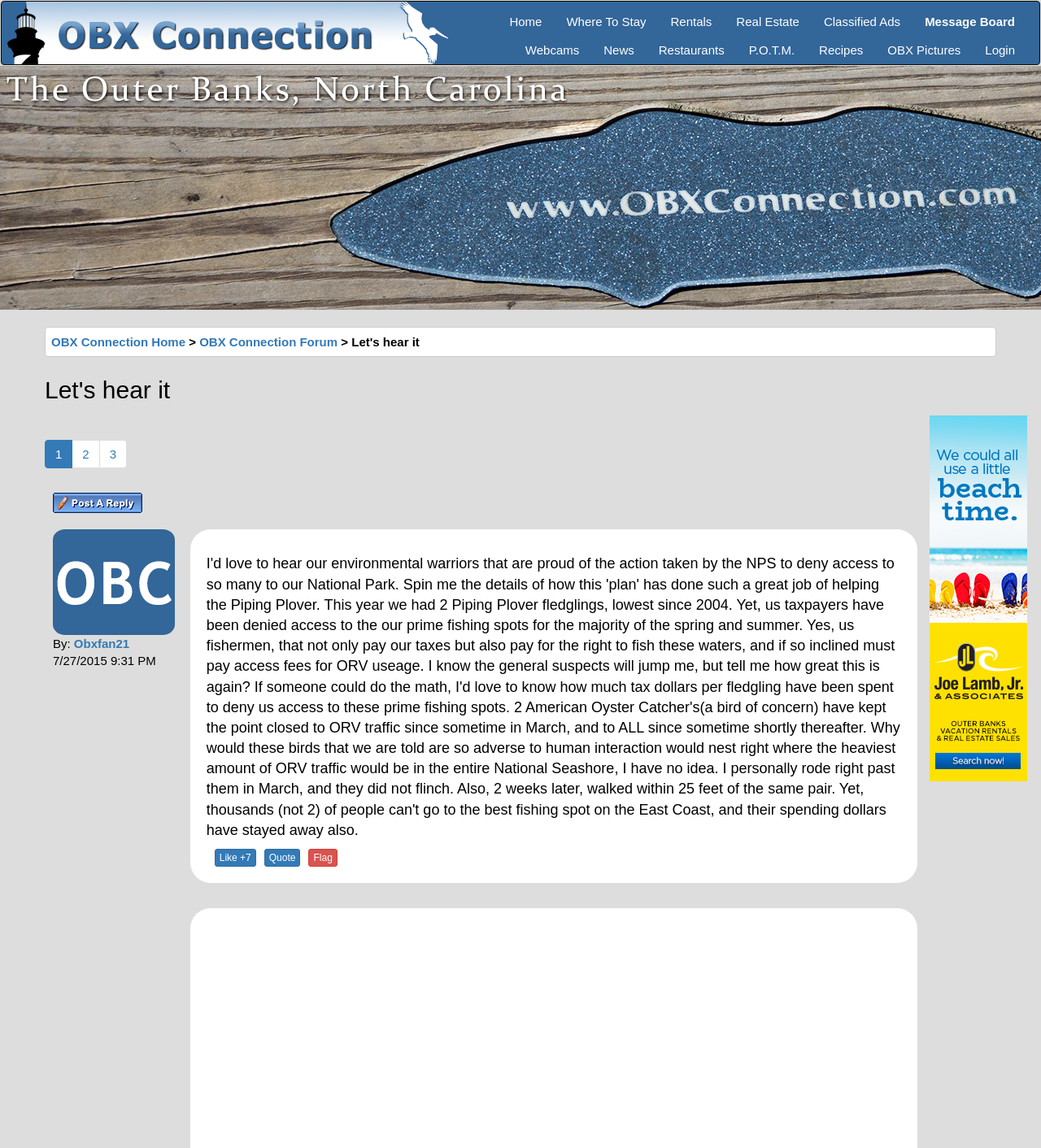Look at the image and give a detailed response to the following question: How many pages are there in the current thread?

I found the answer by looking at the links with numbers at the top of the page, which indicate the number of pages in the current thread. I saw links with the text '1', '2', and '3'.